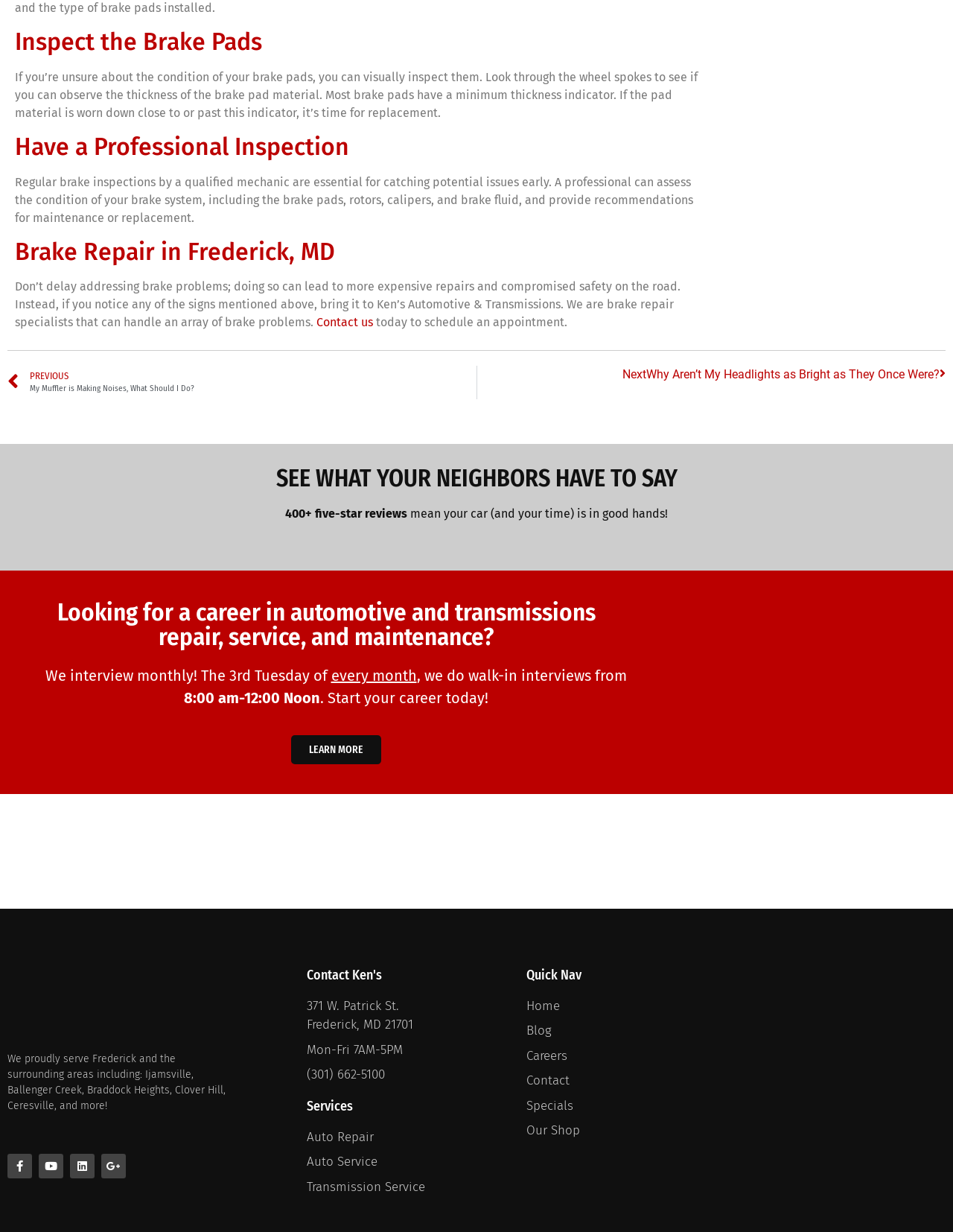What is the phone number of Ken's Automotive & Transmissions?
Use the screenshot to answer the question with a single word or phrase.

(301) 662-5100